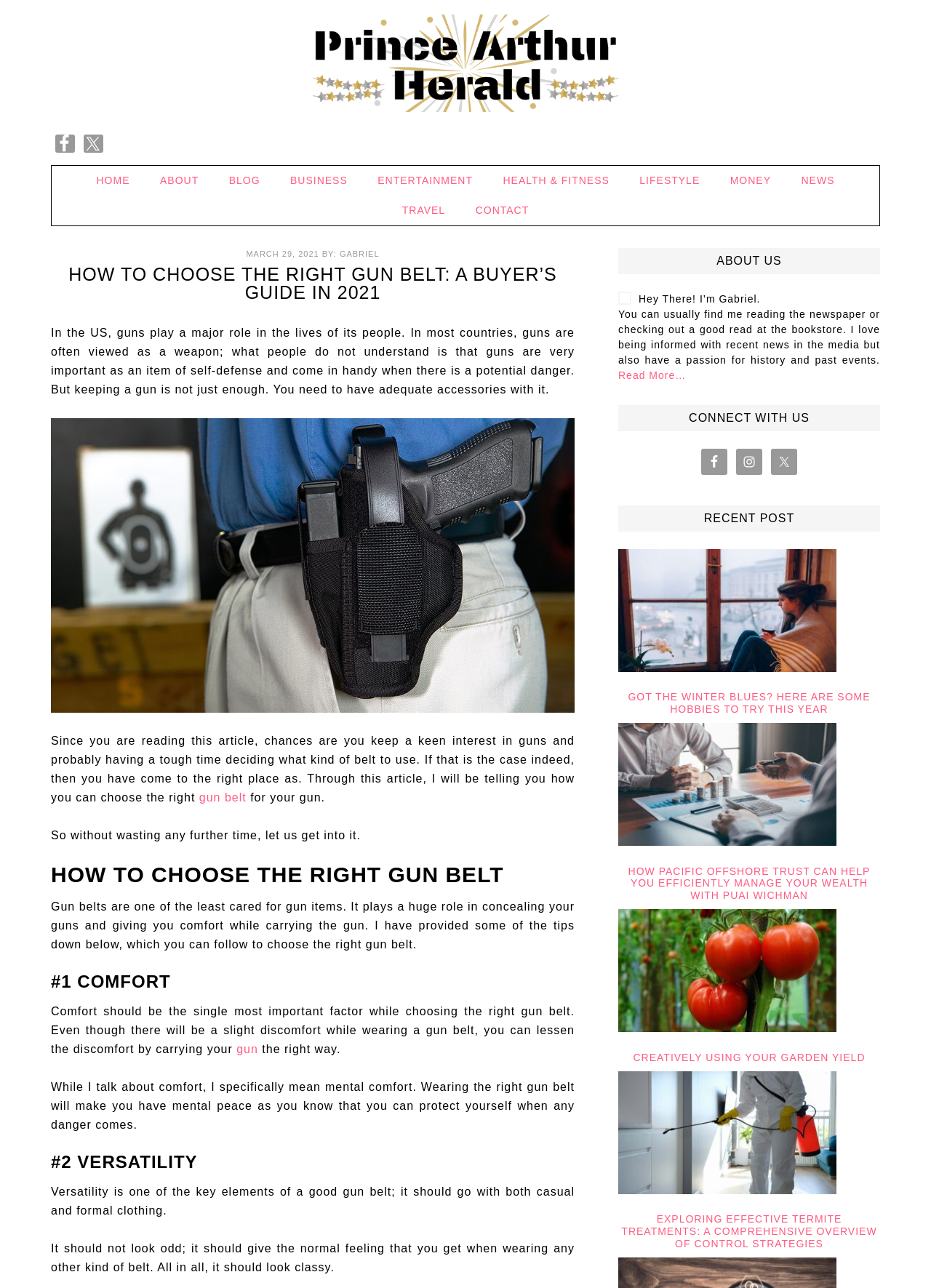Present a detailed account of what is displayed on the webpage.

This webpage is a blog post titled "How To Choose The Right Gun Belt: A Buyer's Guide In 2021". At the top, there is a navigation menu with links to various sections of the website, including "HOME", "ABOUT", "BLOG", and others. Below the navigation menu, there is a header section with the title of the blog post, the date "MARCH 29, 2021", and the author's name "GABRIEL".

The main content of the blog post is divided into sections, each with a heading. The first section introduces the importance of gun belts and the purpose of the article. The subsequent sections provide tips on how to choose the right gun belt, including considering comfort, versatility, and other factors.

On the right side of the page, there is a sidebar with several sections. The first section is "ABOUT US", which includes a brief bio of the author, Gabriel. Below that, there is a "CONNECT WITH US" section with links to the website's social media profiles, including Facebook, Instagram, and Twitter. Further down, there is a "RECENT POST" section with links to three recent articles on the website.

Throughout the page, there are several images, including icons for the social media links and a Facebook icon in the top-right corner. The overall layout is organized and easy to follow, with clear headings and concise text.